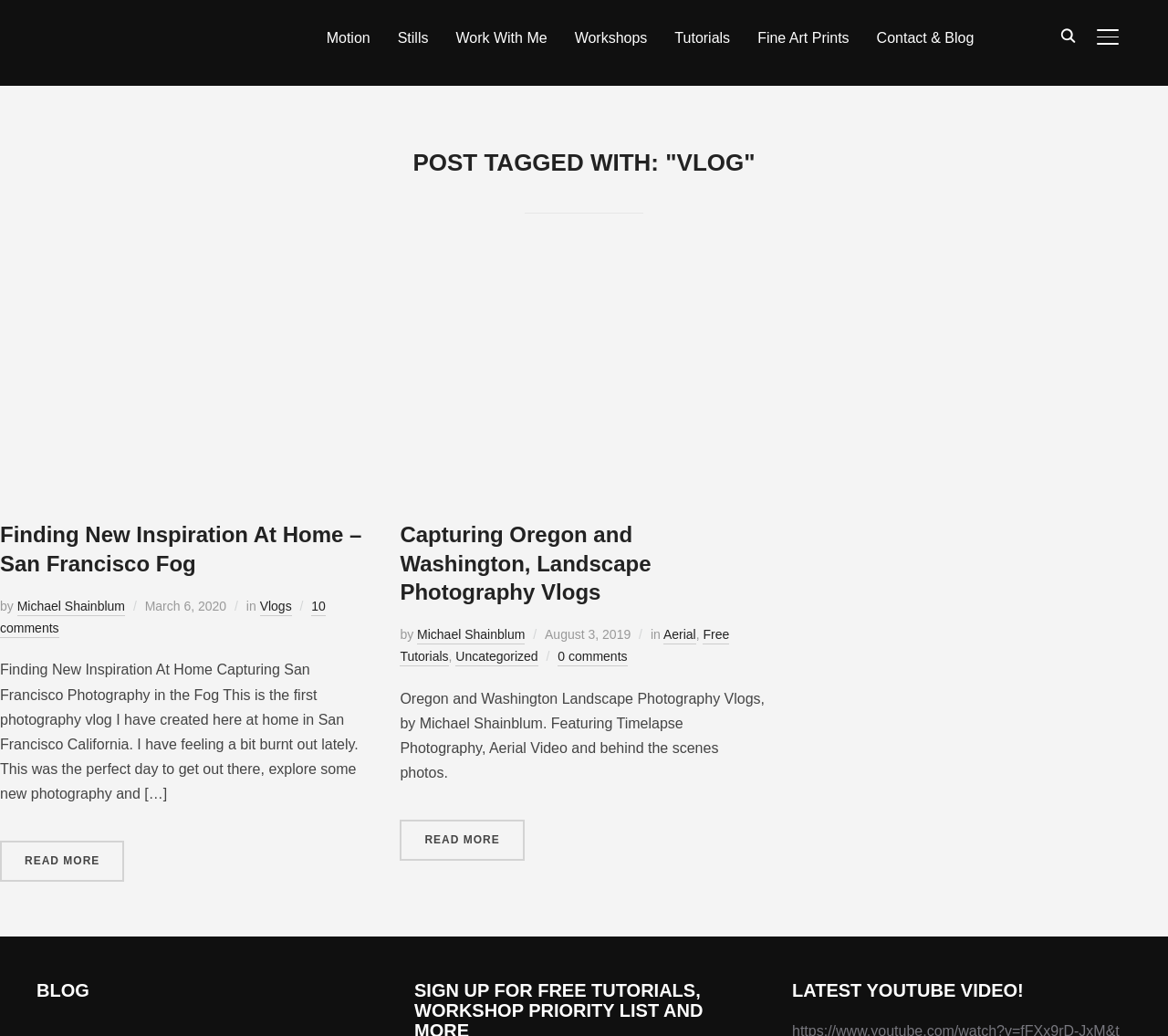What is the category of the first blog post?
Based on the visual, give a brief answer using one word or a short phrase.

Vlogs